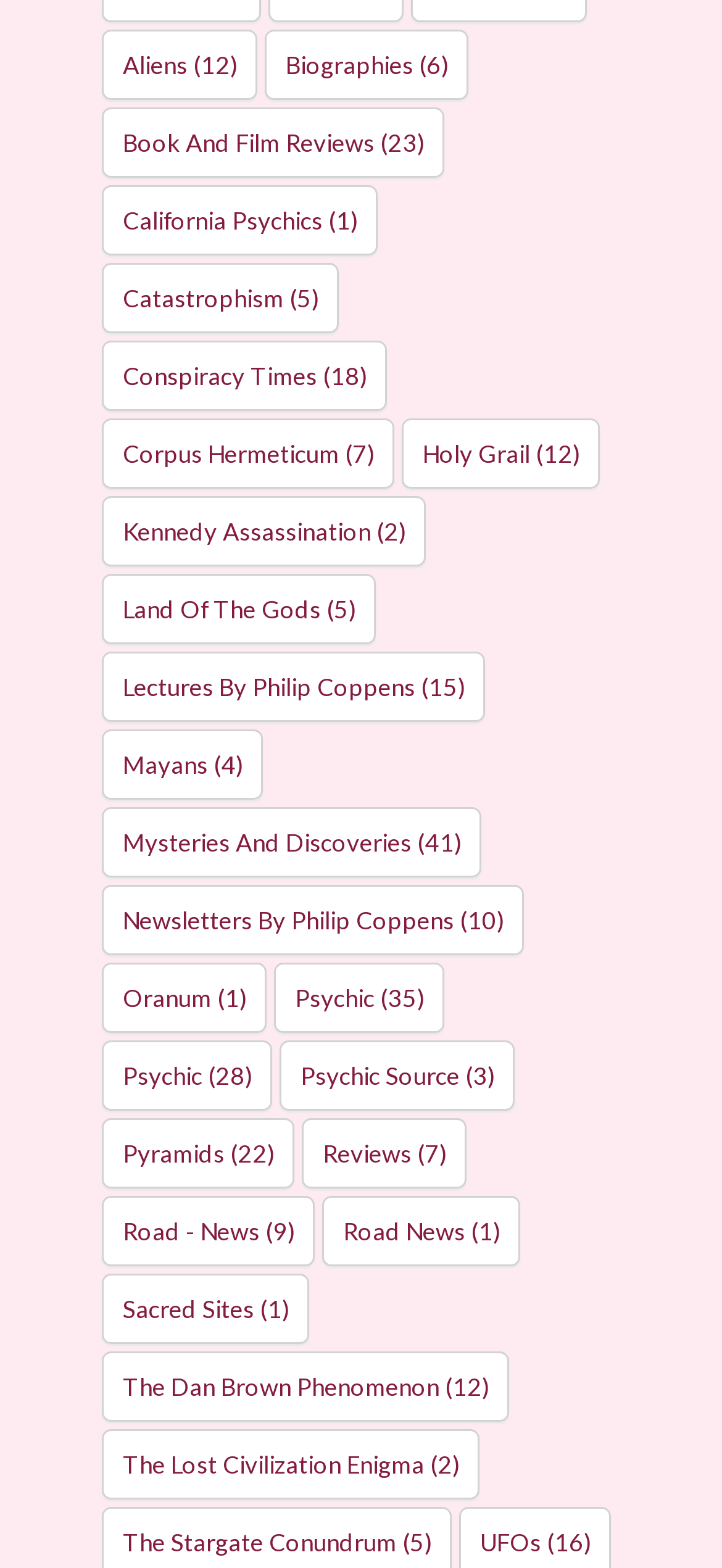Identify the bounding box coordinates of the region that needs to be clicked to carry out this instruction: "Explore California Psychics". Provide these coordinates as four float numbers ranging from 0 to 1, i.e., [left, top, right, bottom].

[0.142, 0.118, 0.524, 0.163]